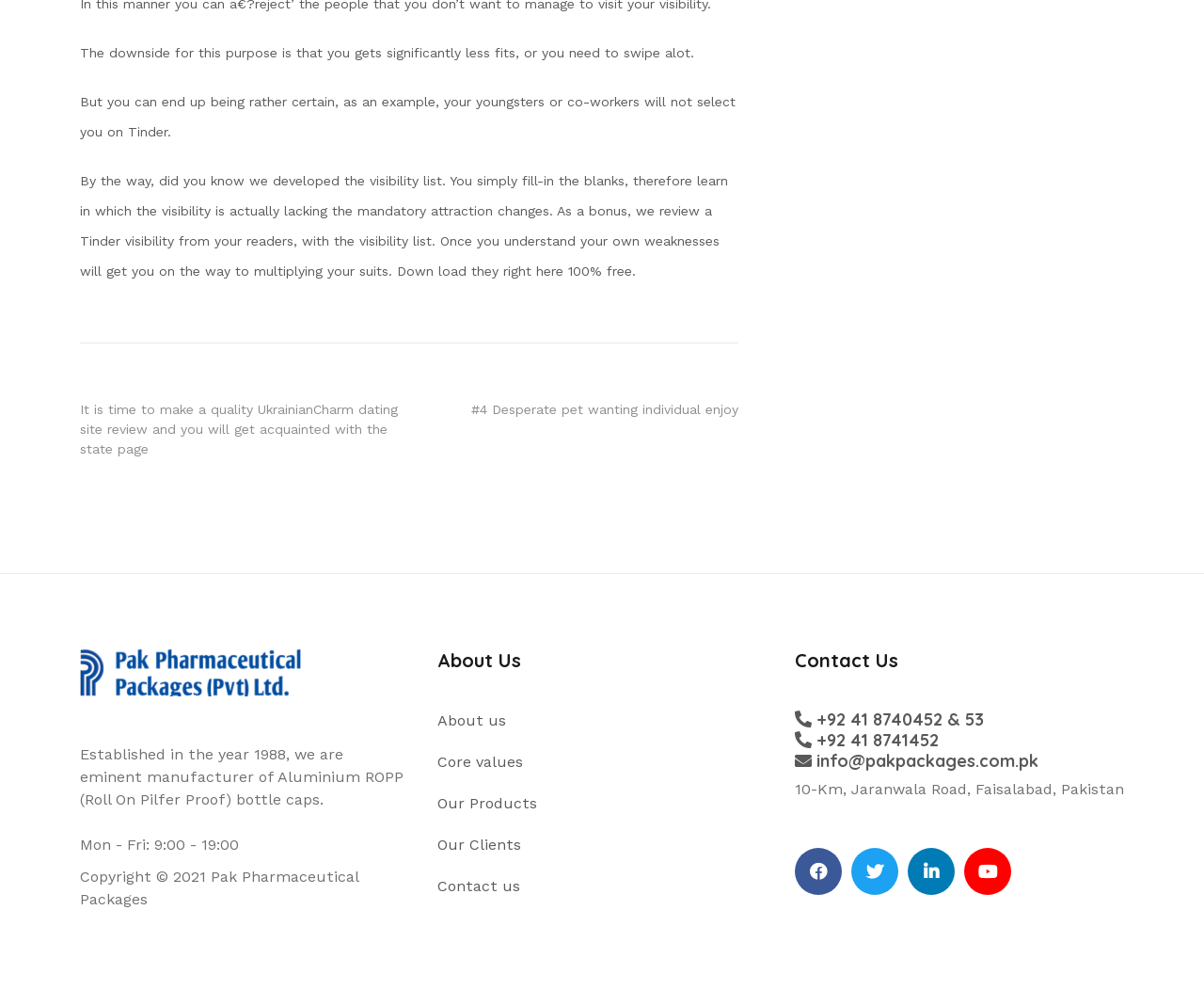What type of products does Pak Pharmaceutical Packages manufacture?
Please elaborate on the answer to the question with detailed information.

According to the text 'Established in the year 1988, we are eminent manufacturer of Aluminium ROPP (Roll On Pilfer Proof) bottle caps.', Pak Pharmaceutical Packages manufactures Aluminium ROPP bottle caps.